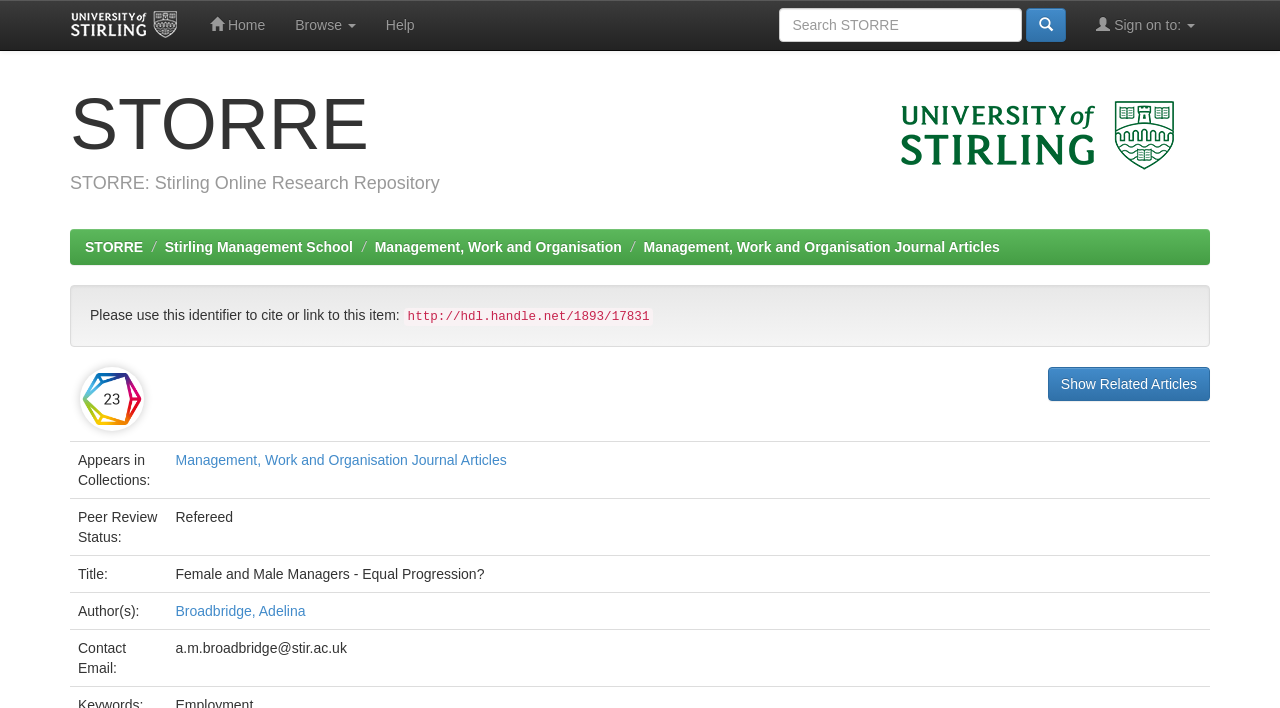Answer the following query concisely with a single word or phrase:
What is the name of the repository?

STORRE